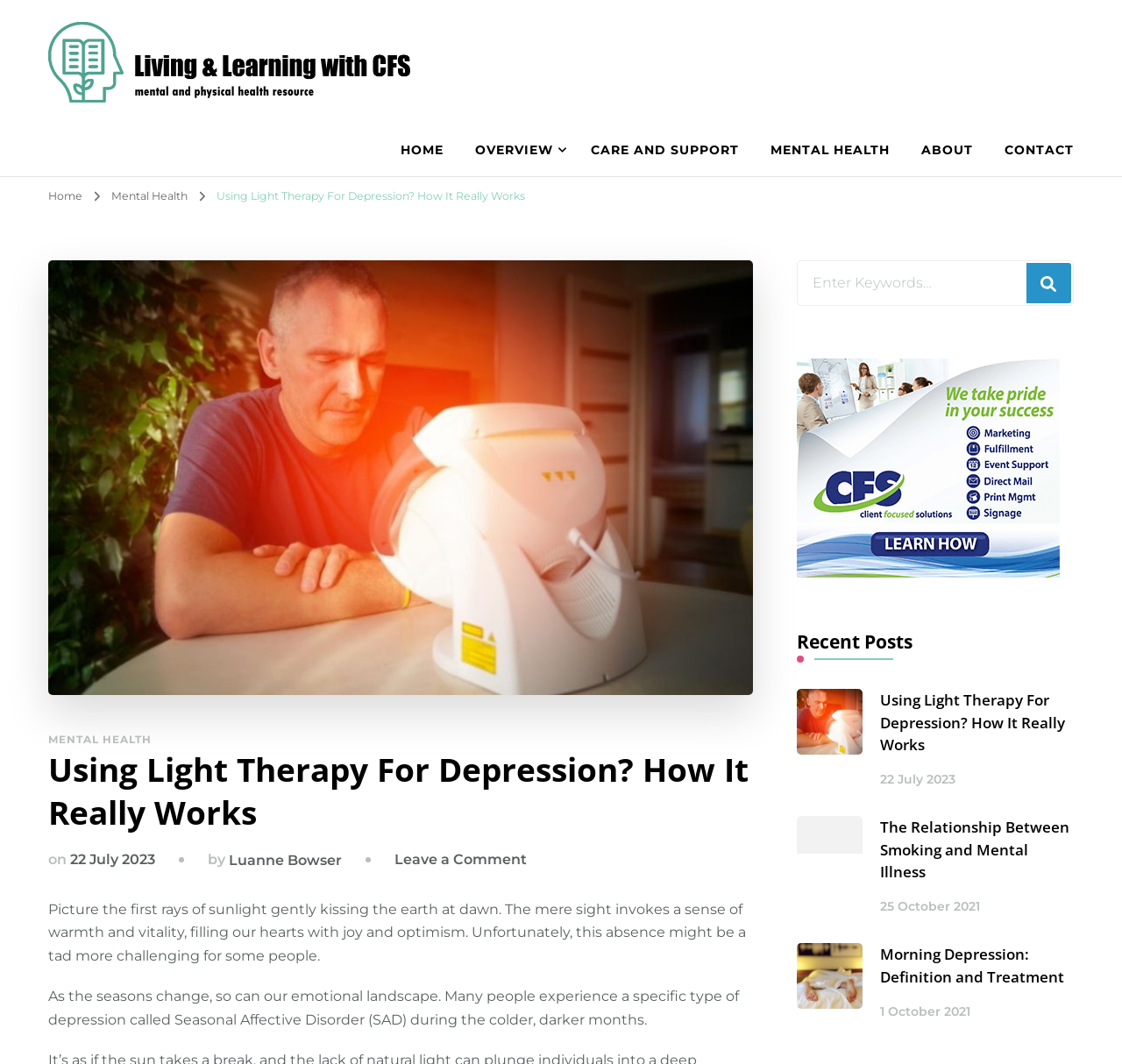What is the topic of the recent post 'Morning Depression: Definition and Treatment'? Observe the screenshot and provide a one-word or short phrase answer.

Morning depression